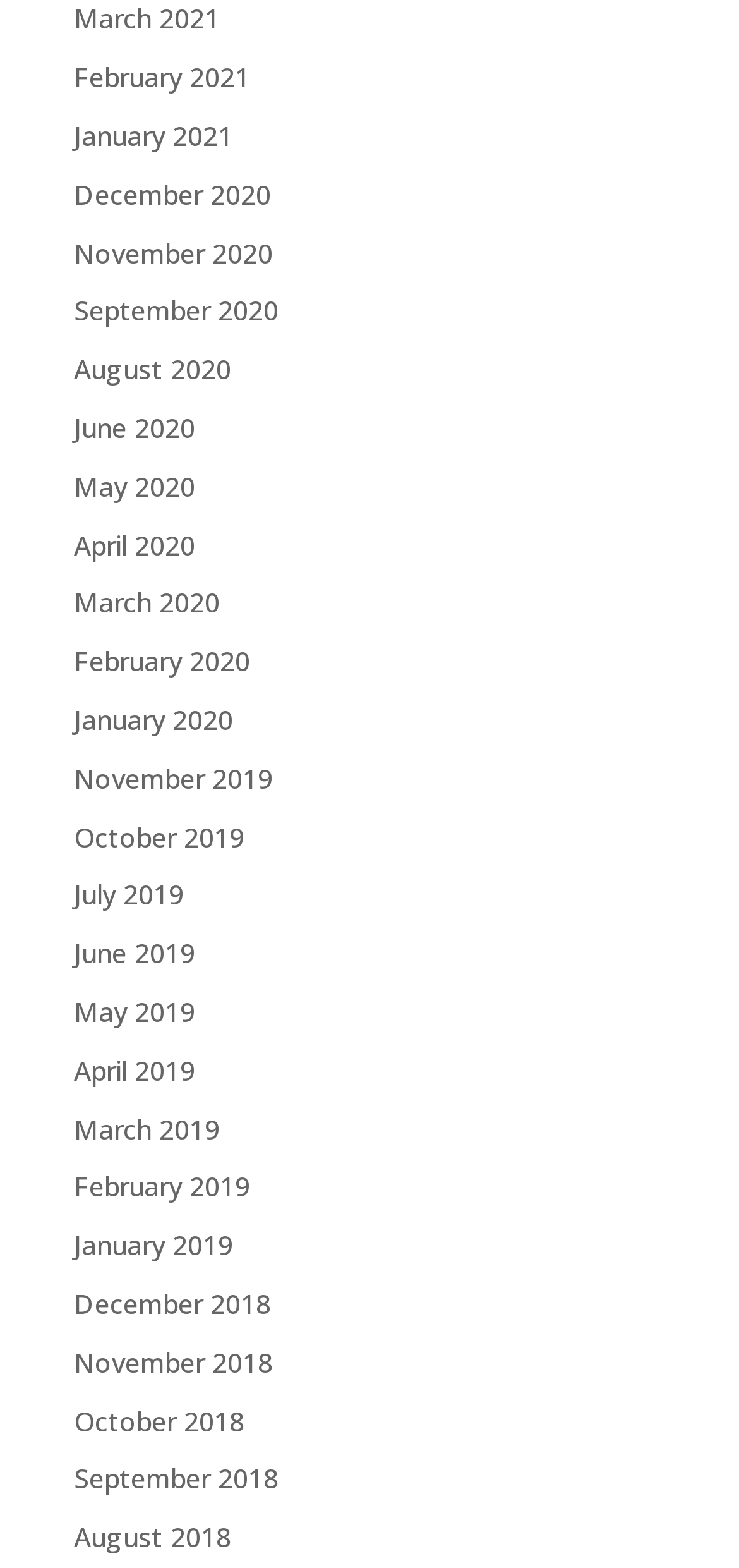Find the bounding box coordinates of the clickable region needed to perform the following instruction: "access September 2018". The coordinates should be provided as four float numbers between 0 and 1, i.e., [left, top, right, bottom].

[0.1, 0.931, 0.377, 0.954]